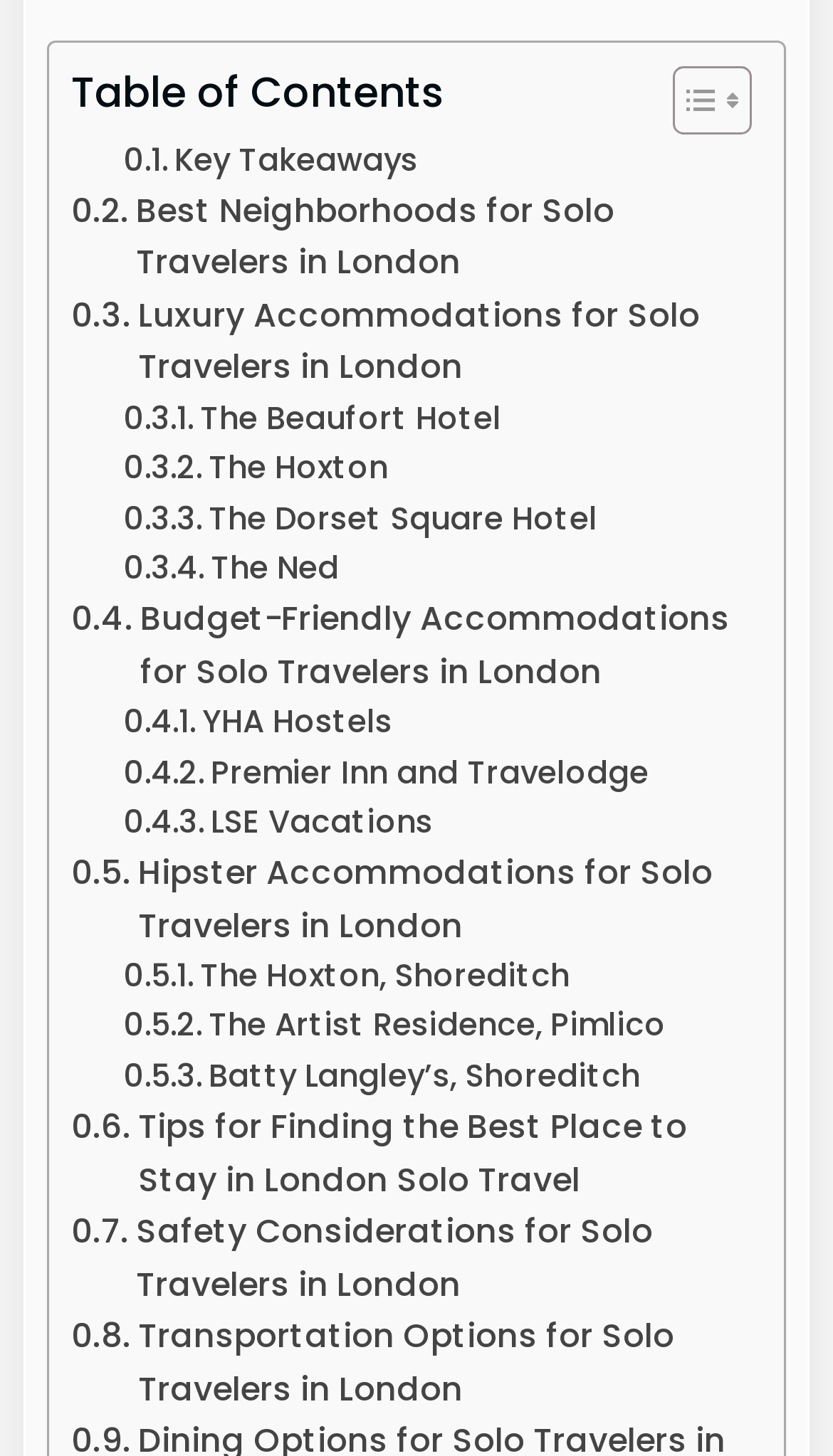What is the purpose of the 'Toggle Table of Content' link?
Please respond to the question with as much detail as possible.

The 'Toggle Table of Content' link is likely used to show or hide the table of contents, allowing users to easily navigate the webpage and access the different sections and links.